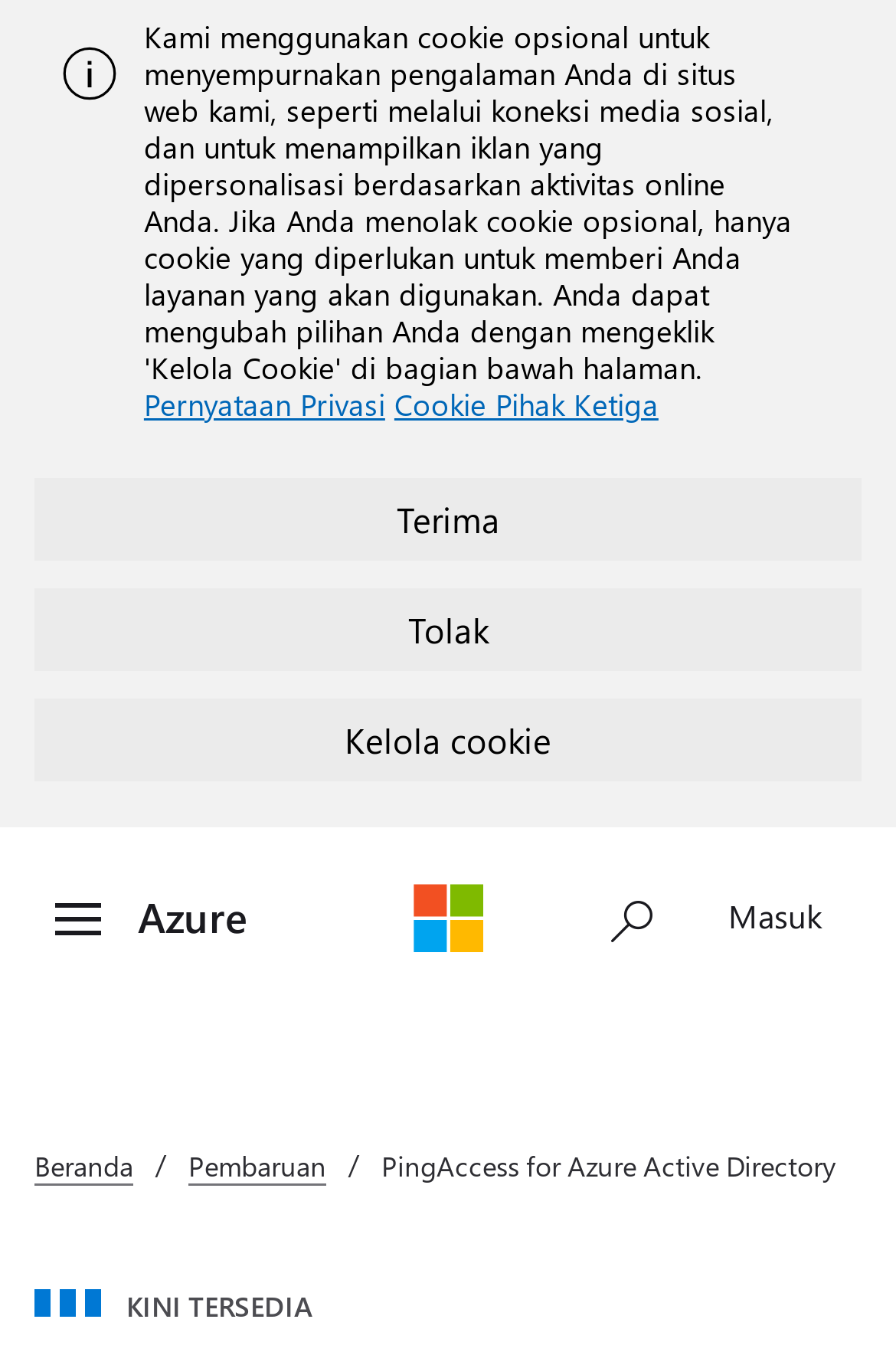How many links are on the webpage?
Use the image to answer the question with a single word or phrase.

8